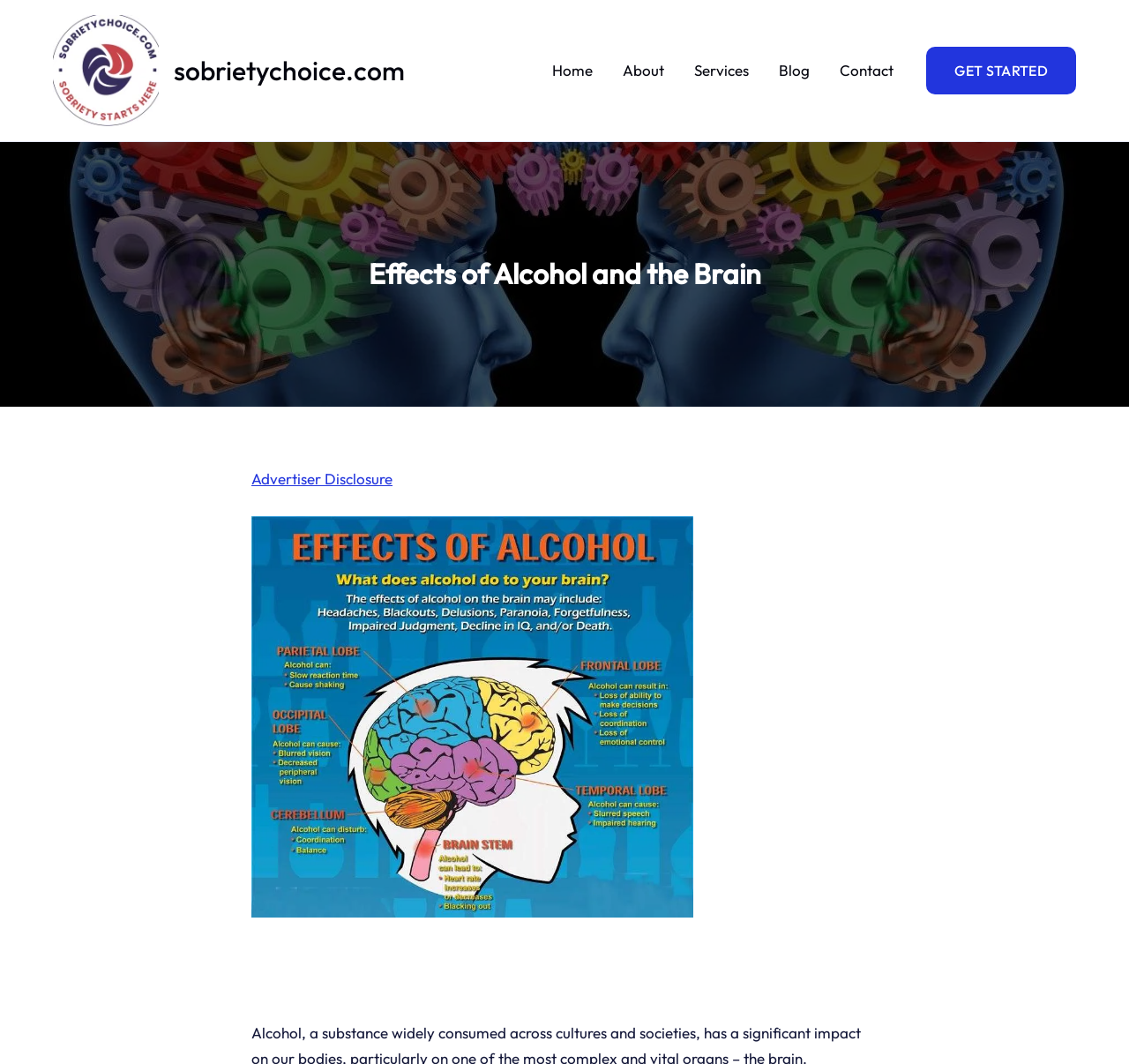Please find and provide the title of the webpage.

Effects of Alcohol and the Brain